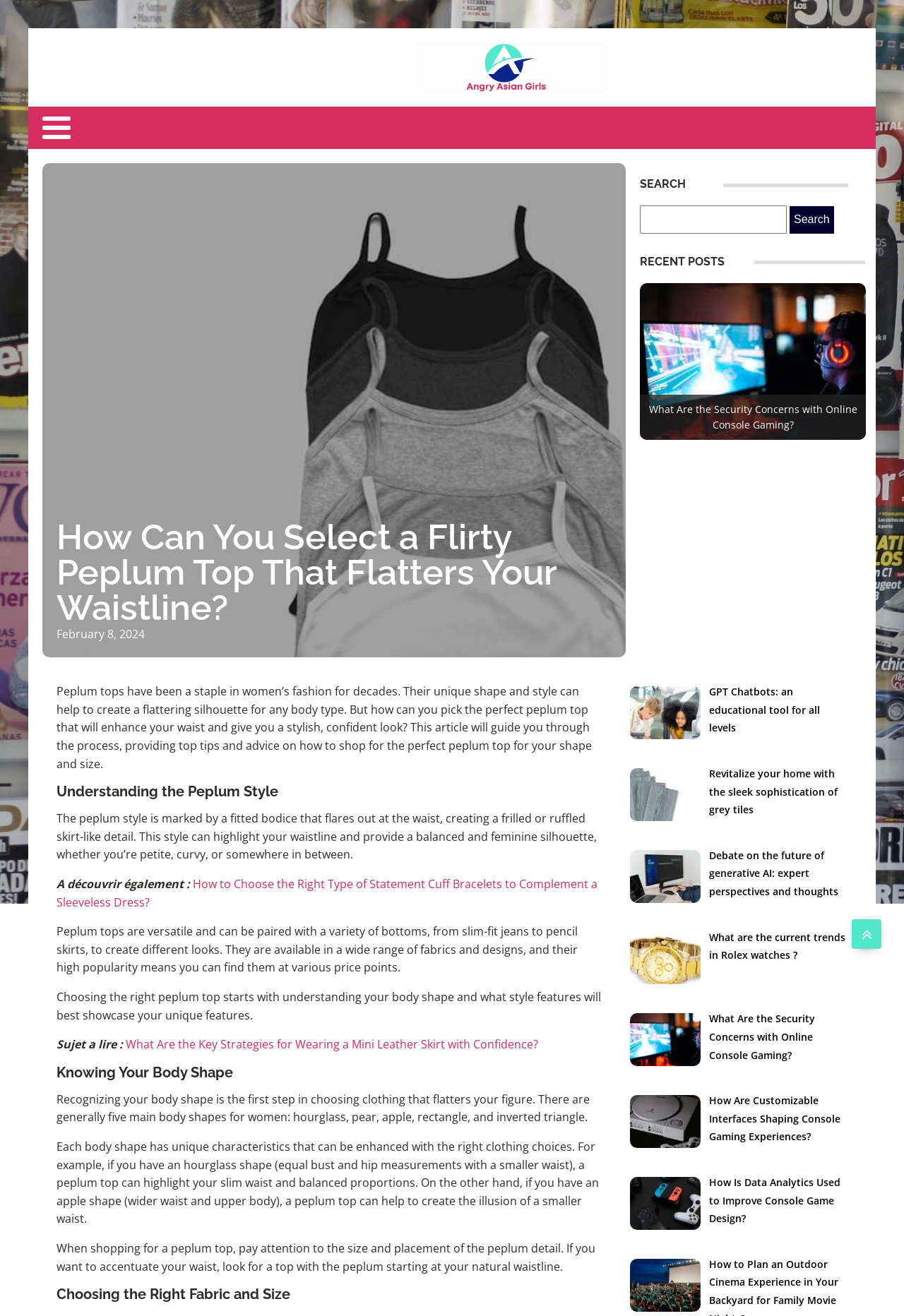Please give a concise answer to this question using a single word or phrase: 
What is the topic of the article?

Peplum tops